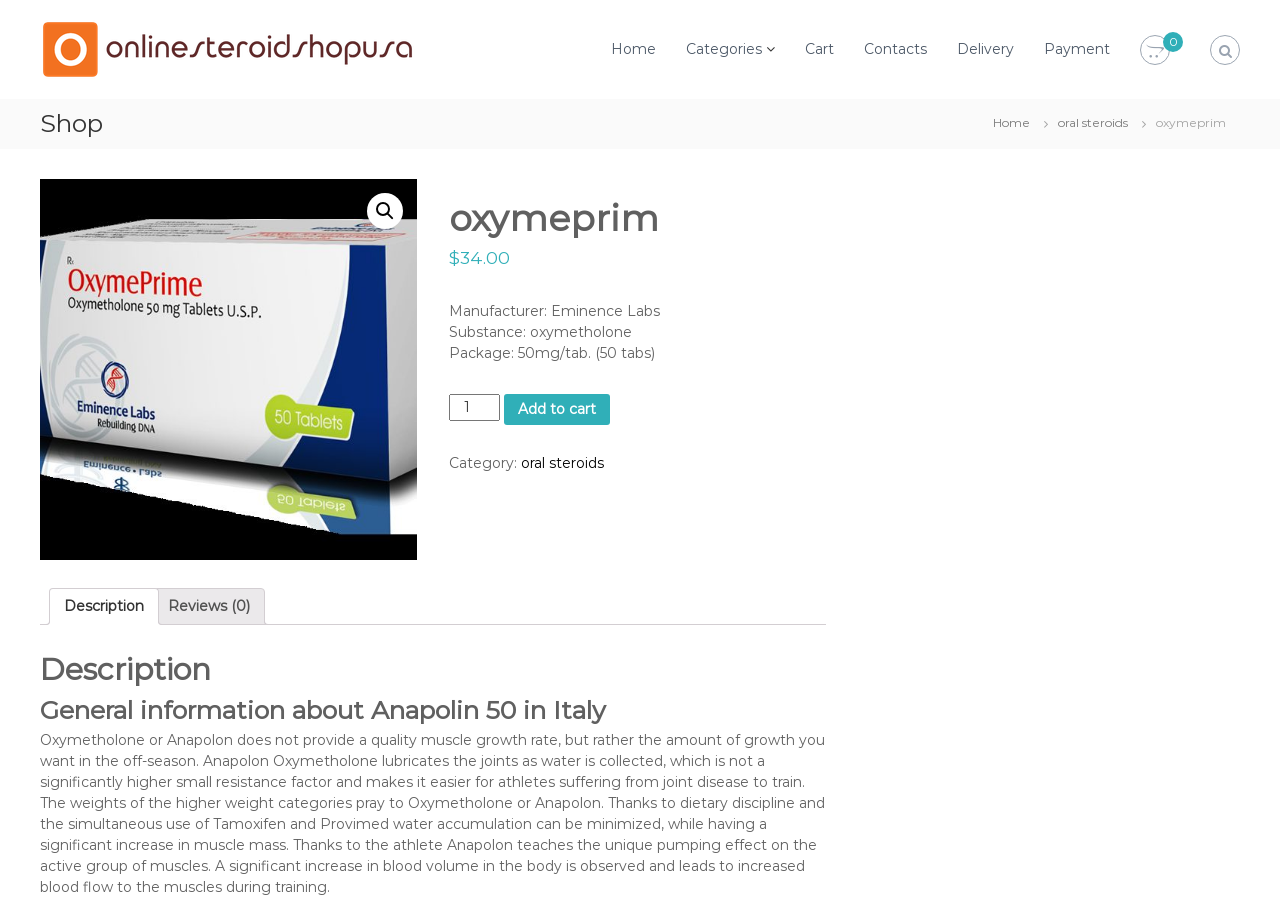Provide a thorough description of this webpage.

This webpage is about buying oxymeprim, a bodybuilding supplement, with a price of $34.00. At the top left corner, there is a figure with a link, and a navigation menu with links to "Home", "Categories", "Cart", "Contacts", "Delivery", and "Payment". 

Below the navigation menu, there is a heading "Shop" and a link to "Home" on the right side. On the same line, there is a link to "oral steroids" and a static text "oxymeprim". 

On the left side, there is a search icon and a figure with a link. Below the figure, there is a heading "oxymeprim" and a price description with a dollar sign and the price "34.00". 

Under the price description, there are several lines of text describing the product, including the manufacturer, substance, and package details. 

Next to the product description, there is a quantity selector and an "Add to cart" button. Below the button, there is a category description with a link to "oral steroids". 

Further down, there is a tab list with two tabs: "Description" and "Reviews (0)". The "Description" tab is selected by default, and it displays a detailed description of the product, including its benefits and effects on the body.